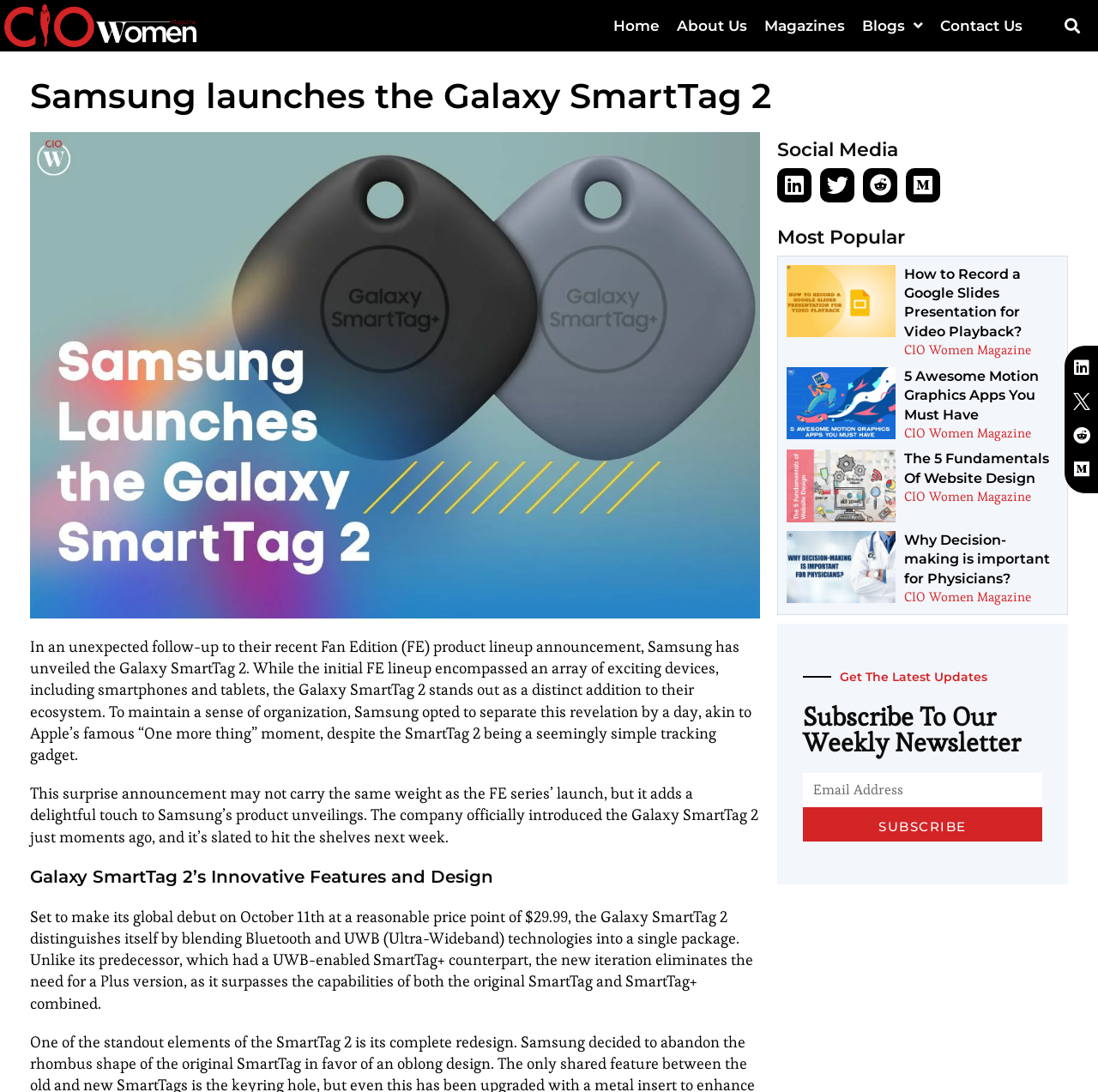What is the function of the button at the bottom right corner?
Answer the question with as much detail as you can, using the image as a reference.

I found the answer by looking at the button at the bottom right corner, which has the text 'SUBSCRIBE' on it. This suggests that the function of the button is to subscribe to the newsletter.